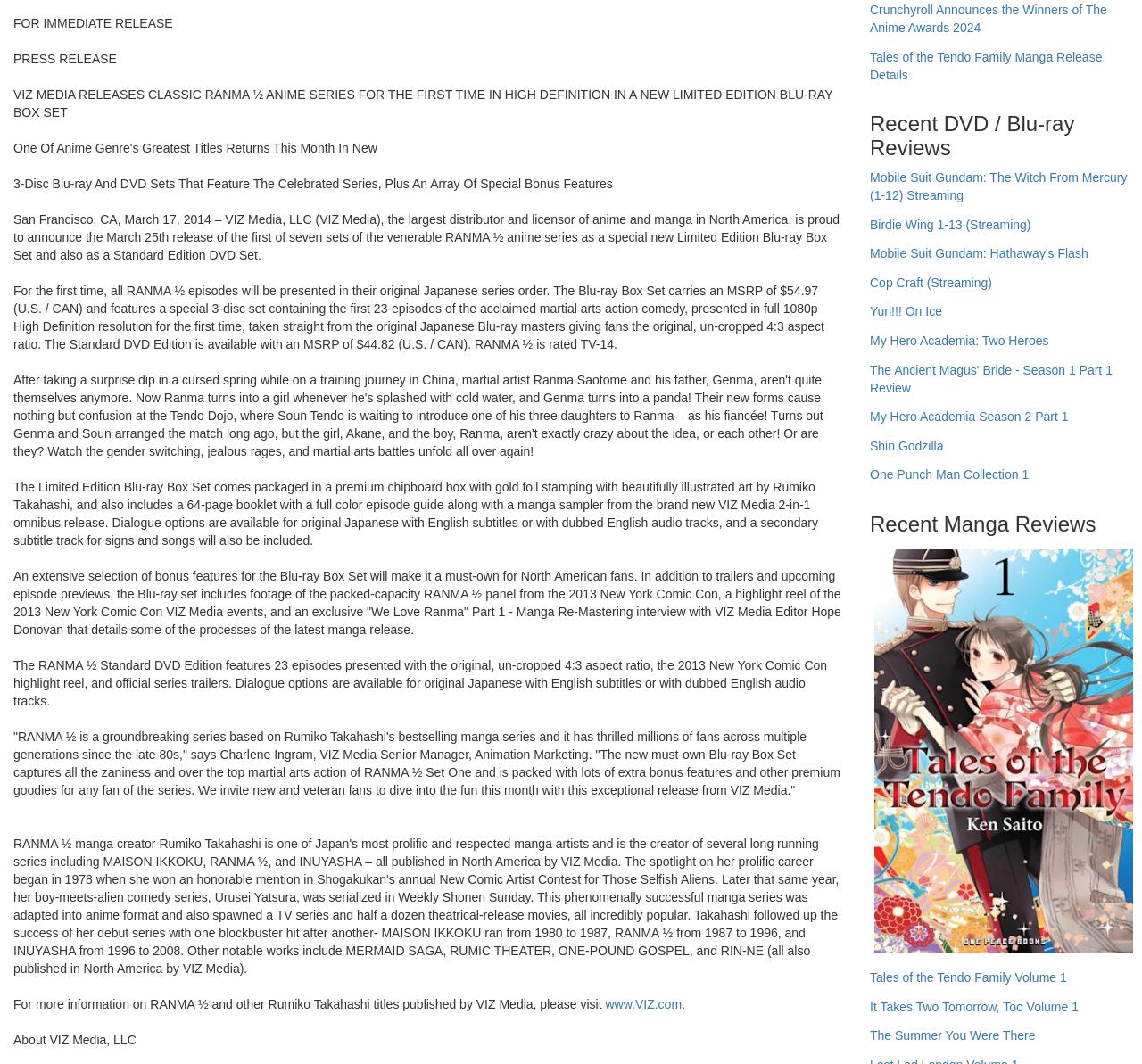Locate the bounding box coordinates for the element described below: "Shin Godzilla". The coordinates must be four float values between 0 and 1, formatted as [left, top, right, bottom].

[0.762, 0.411, 0.826, 0.438]